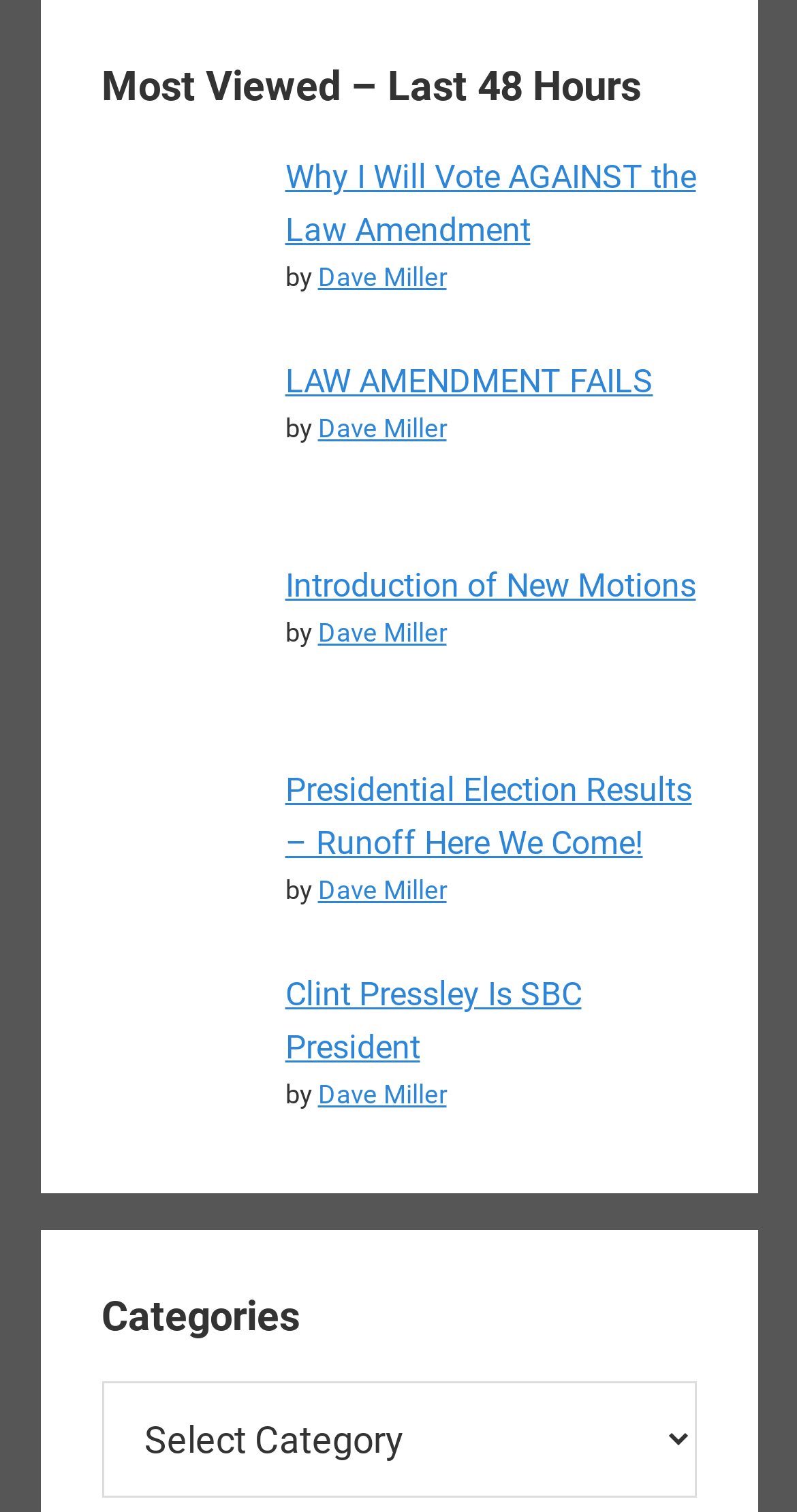Provide the bounding box coordinates for the UI element that is described by this text: "Clint Pressley Is SBC President". The coordinates should be in the form of four float numbers between 0 and 1: [left, top, right, bottom].

[0.358, 0.645, 0.729, 0.705]